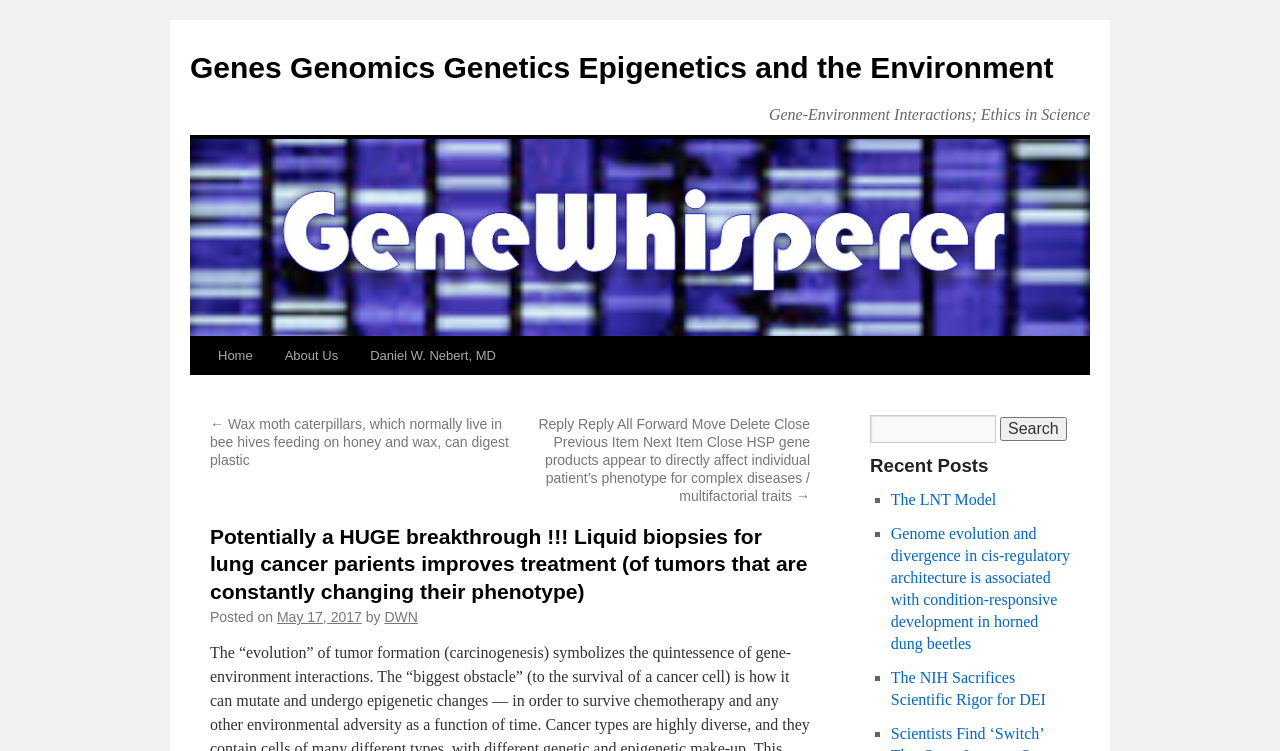Please determine the bounding box coordinates of the element's region to click in order to carry out the following instruction: "Learn about gene-environment interactions". The coordinates should be four float numbers between 0 and 1, i.e., [left, top, right, bottom].

[0.601, 0.141, 0.852, 0.164]